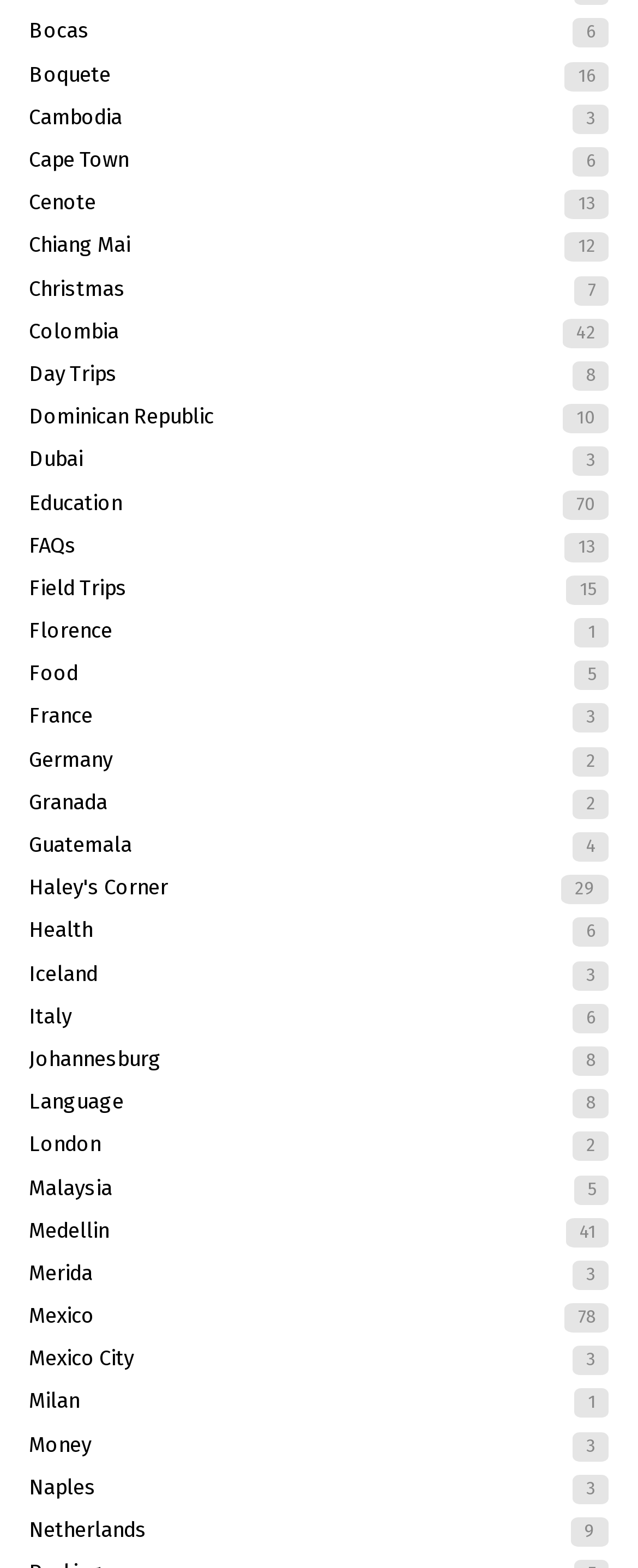Identify the bounding box coordinates of the element that should be clicked to fulfill this task: "go to Haley's Corner". The coordinates should be provided as four float numbers between 0 and 1, i.e., [left, top, right, bottom].

[0.046, 0.553, 0.954, 0.58]